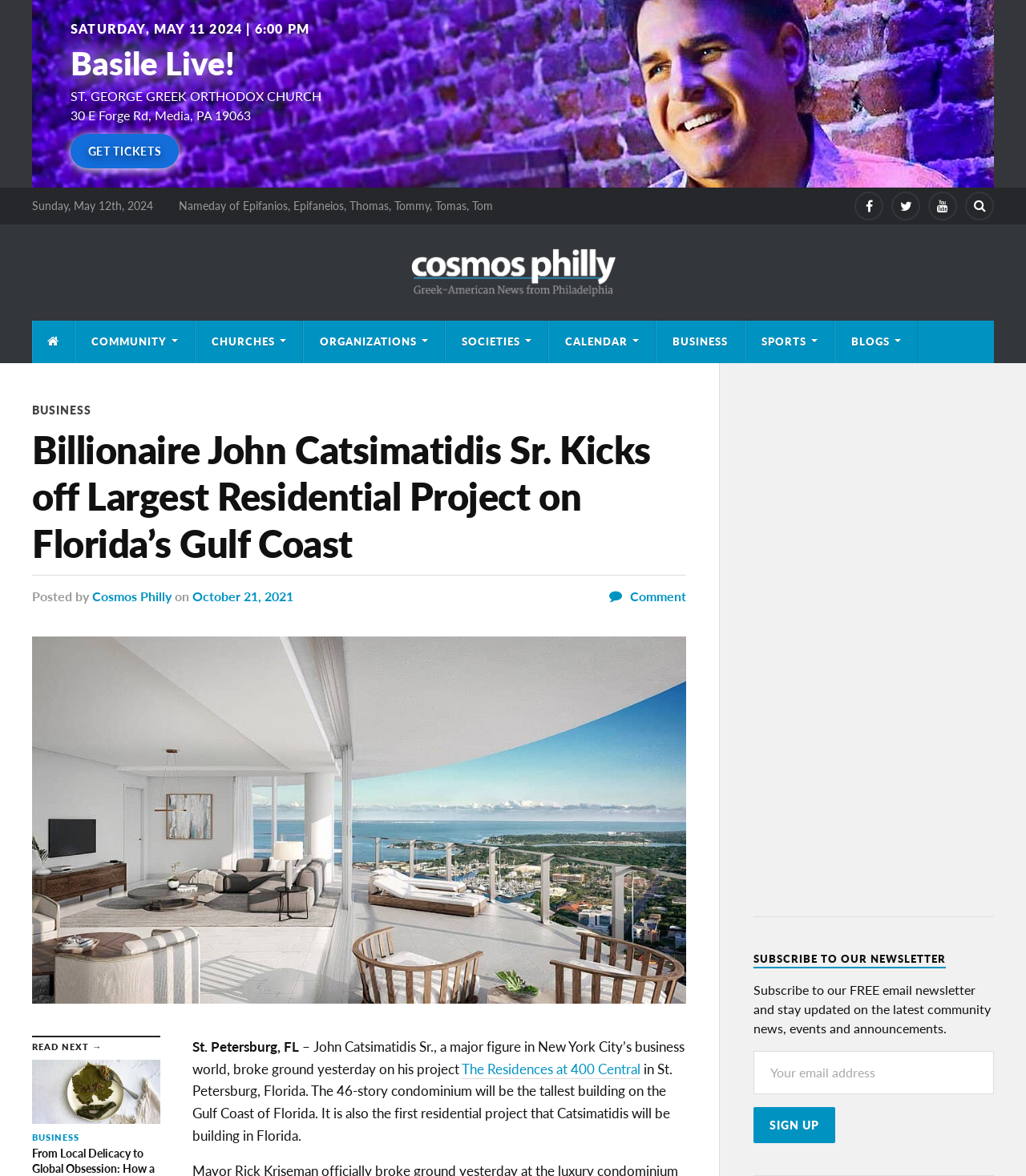Please identify the bounding box coordinates of the clickable element to fulfill the following instruction: "Visit the Cosmos Philly website". The coordinates should be four float numbers between 0 and 1, i.e., [left, top, right, bottom].

[0.09, 0.499, 0.167, 0.515]